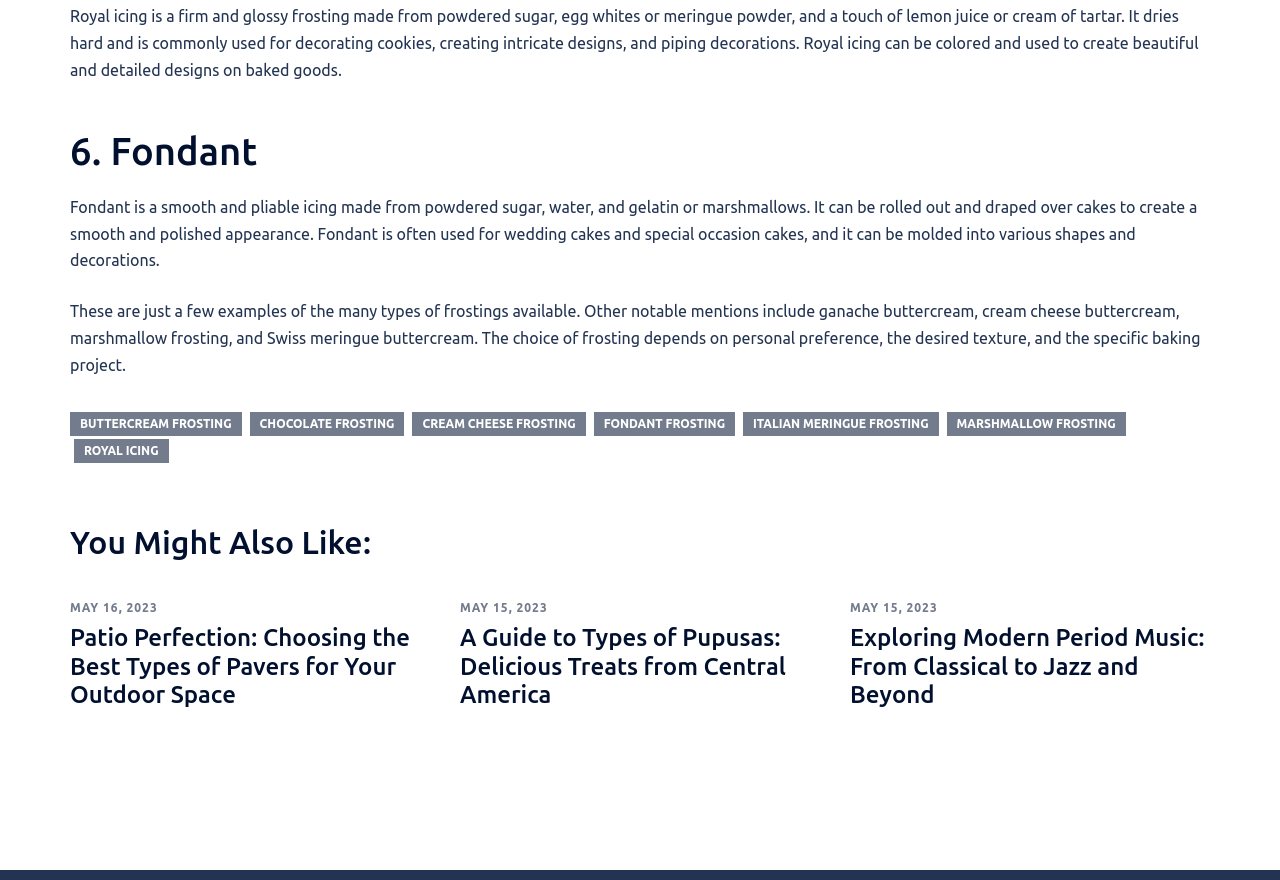Please determine the bounding box coordinates for the UI element described as: "May 16, 2023May 16, 2023".

[0.055, 0.683, 0.123, 0.697]